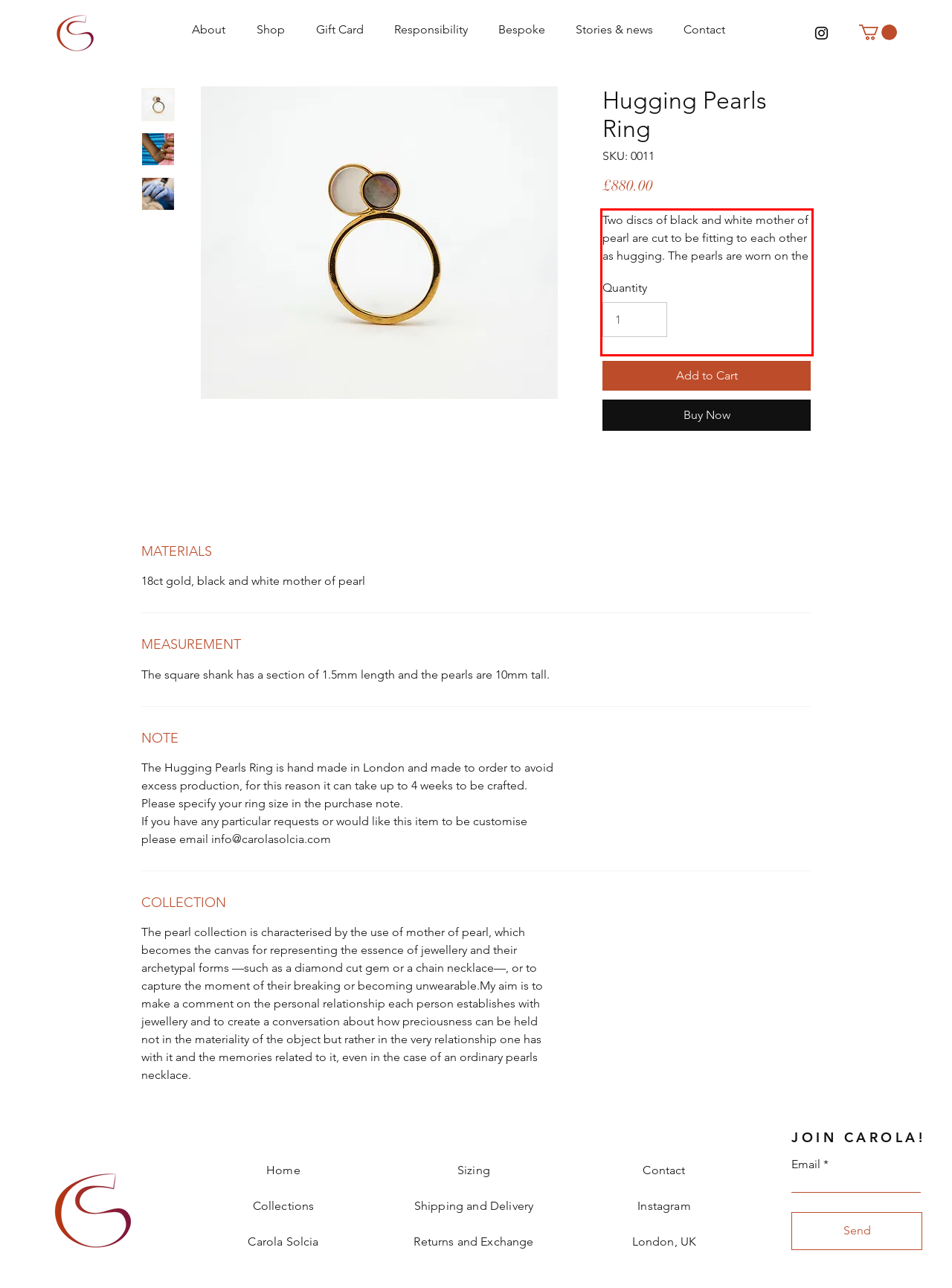You are given a screenshot showing a webpage with a red bounding box. Perform OCR to capture the text within the red bounding box.

Two discs of black and white mother of pearl are cut to be fitting to each other as hugging. The pearls are worn on the edge of the body in an unusual position, they must be carefully observed and approached in order to be discovered just as objects in a Wunderkammer.